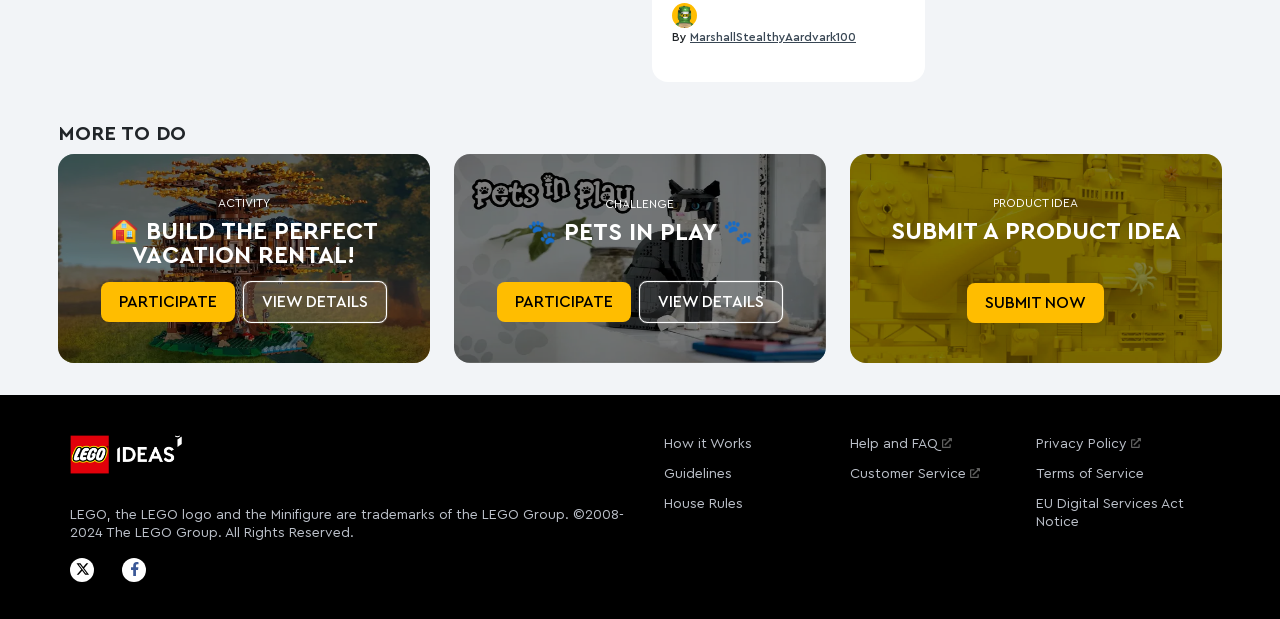Given the following UI element description: "Participate", find the bounding box coordinates in the webpage screenshot.

[0.079, 0.456, 0.184, 0.52]